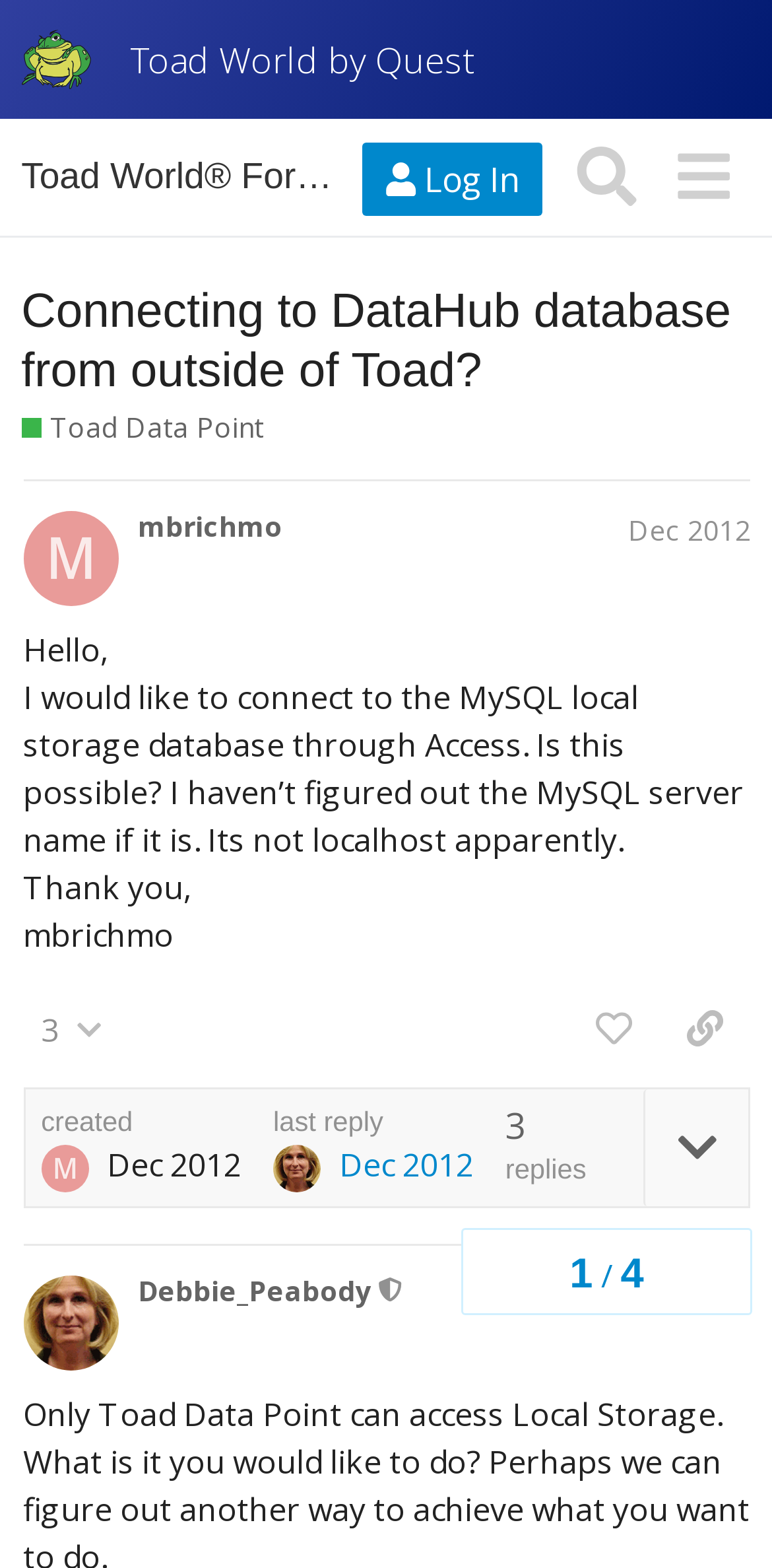Identify the bounding box coordinates for the UI element described by the following text: "Toad World by Quest". Provide the coordinates as four float numbers between 0 and 1, in the format [left, top, right, bottom].

[0.027, 0.0, 0.615, 0.076]